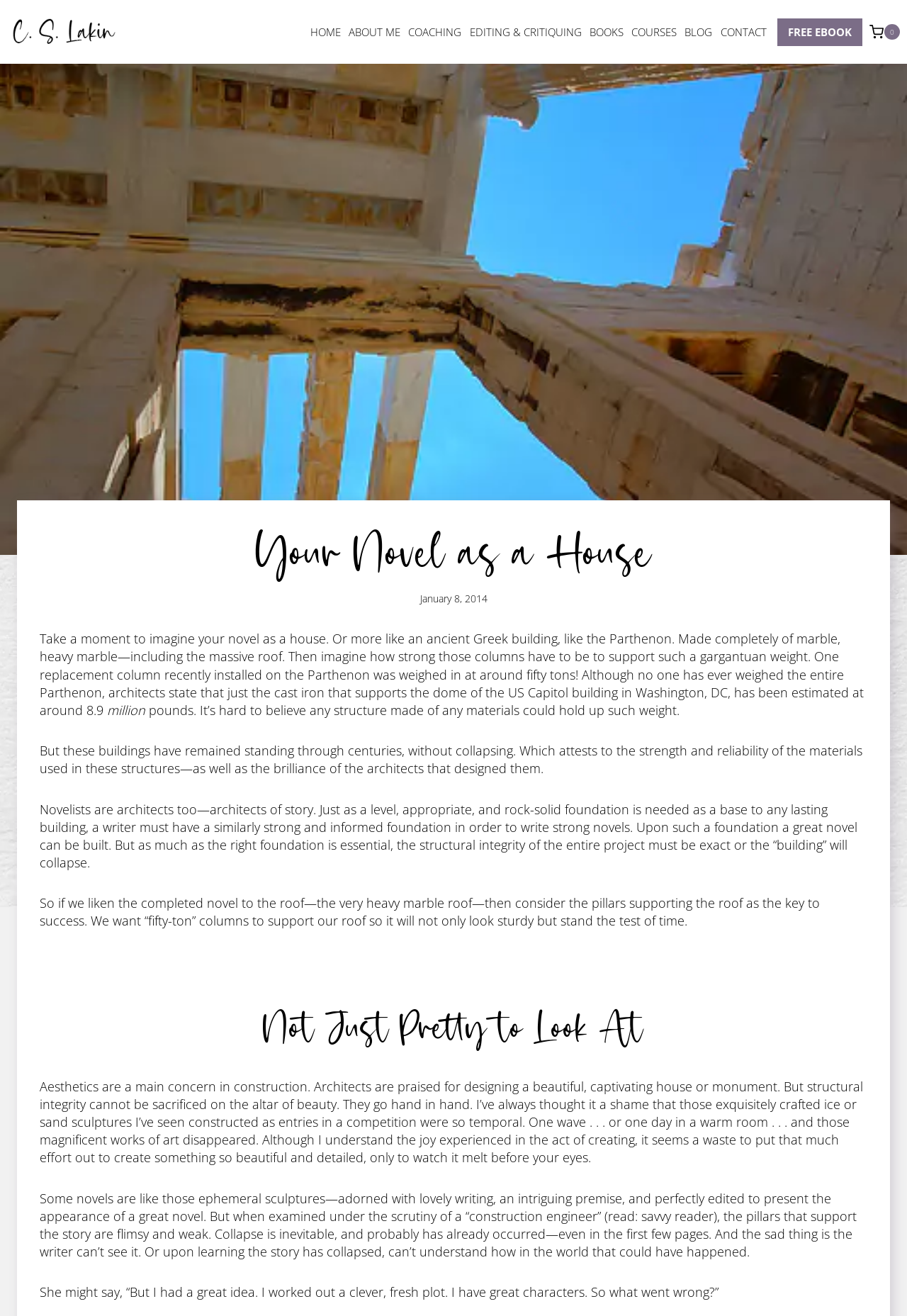Locate the bounding box coordinates of the UI element described by: "About Me". Provide the coordinates as four float numbers between 0 and 1, formatted as [left, top, right, bottom].

[0.38, 0.016, 0.446, 0.032]